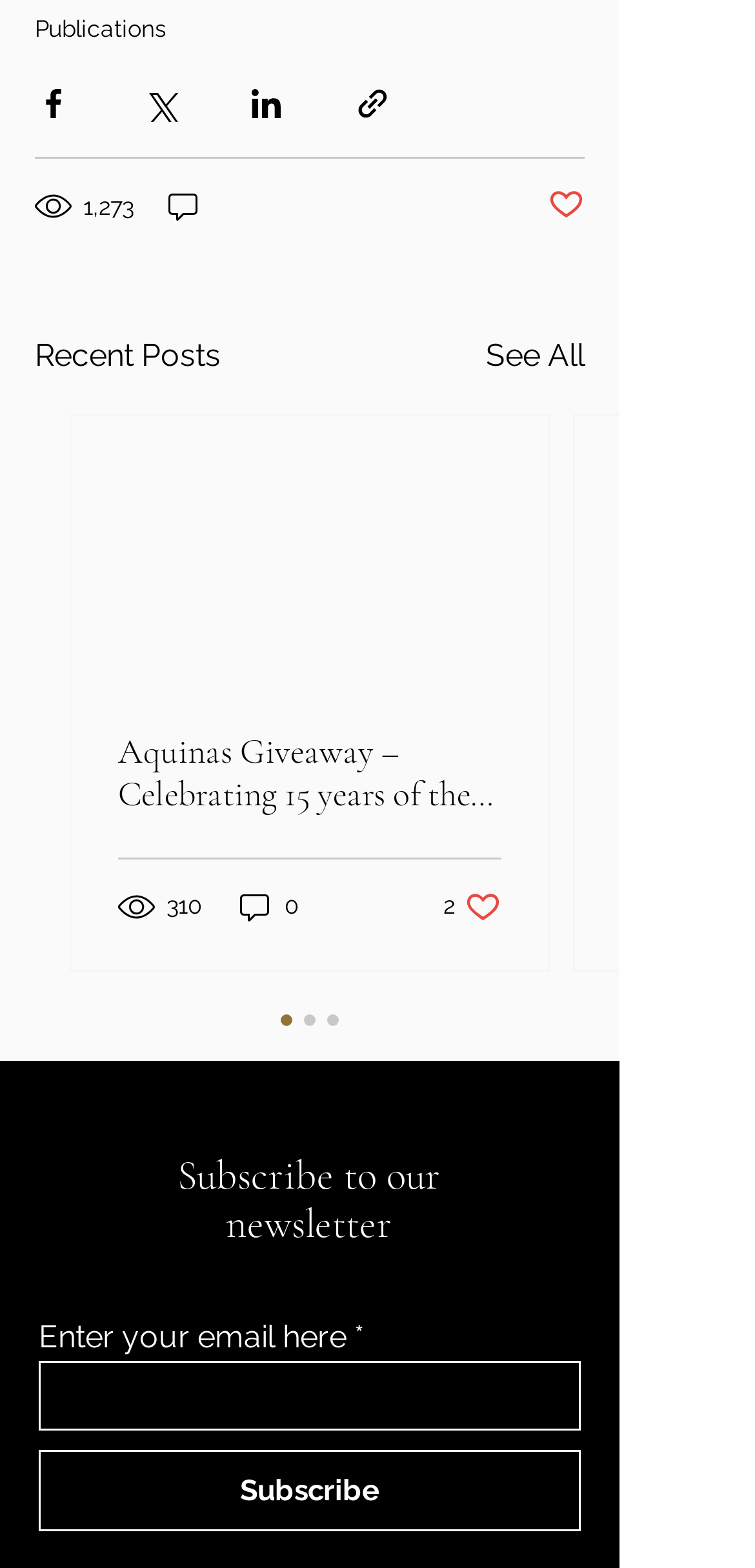Provide a thorough and detailed response to the question by examining the image: 
How many recent posts are visible?

Only one recent post is visible, and there is a 'See All' link to view more recent posts.